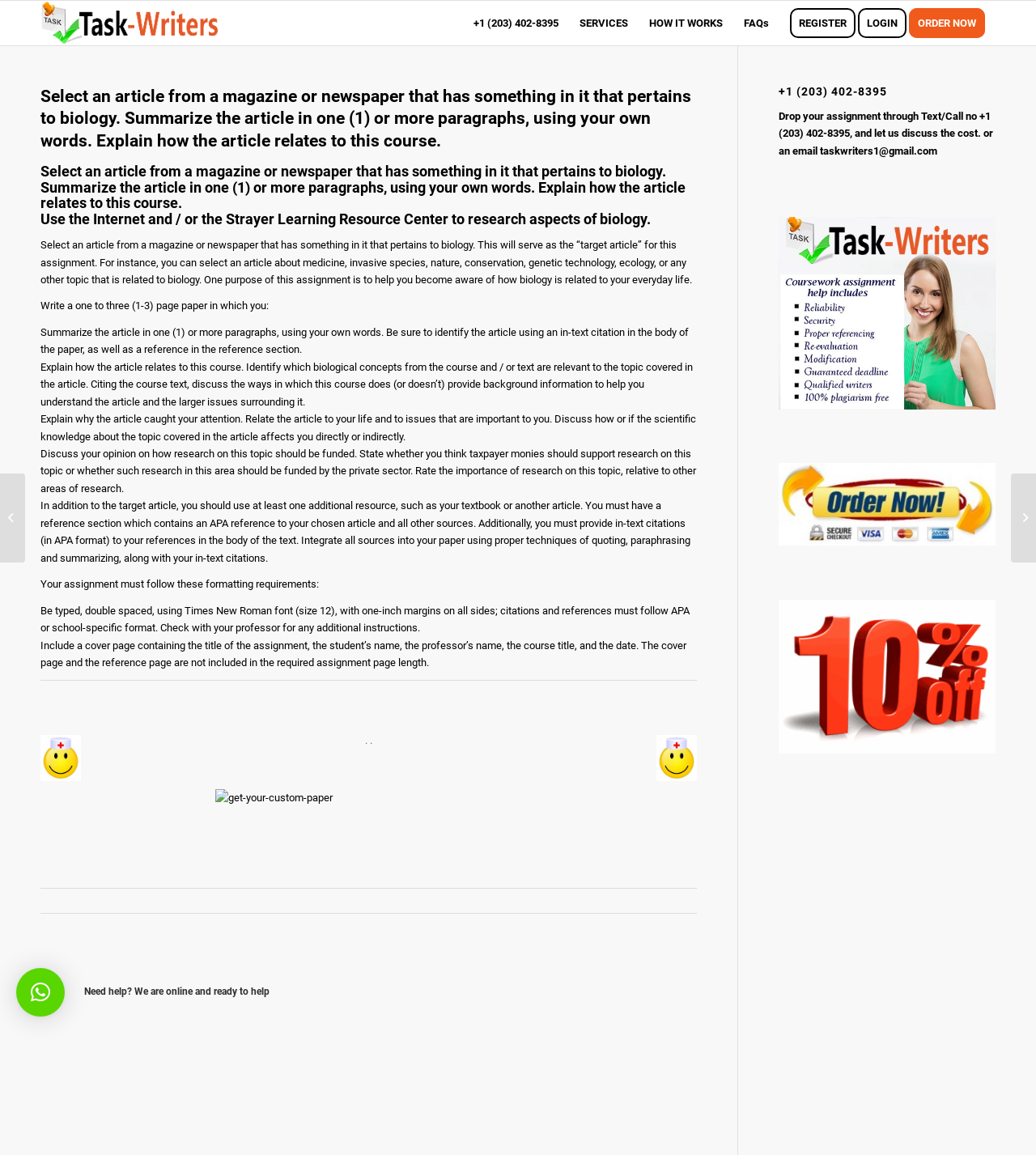Identify the bounding box coordinates of the element that should be clicked to fulfill this task: "Click the 'ORDER NOW' button". The coordinates should be provided as four float numbers between 0 and 1, i.e., [left, top, right, bottom].

[0.877, 0.001, 0.961, 0.039]